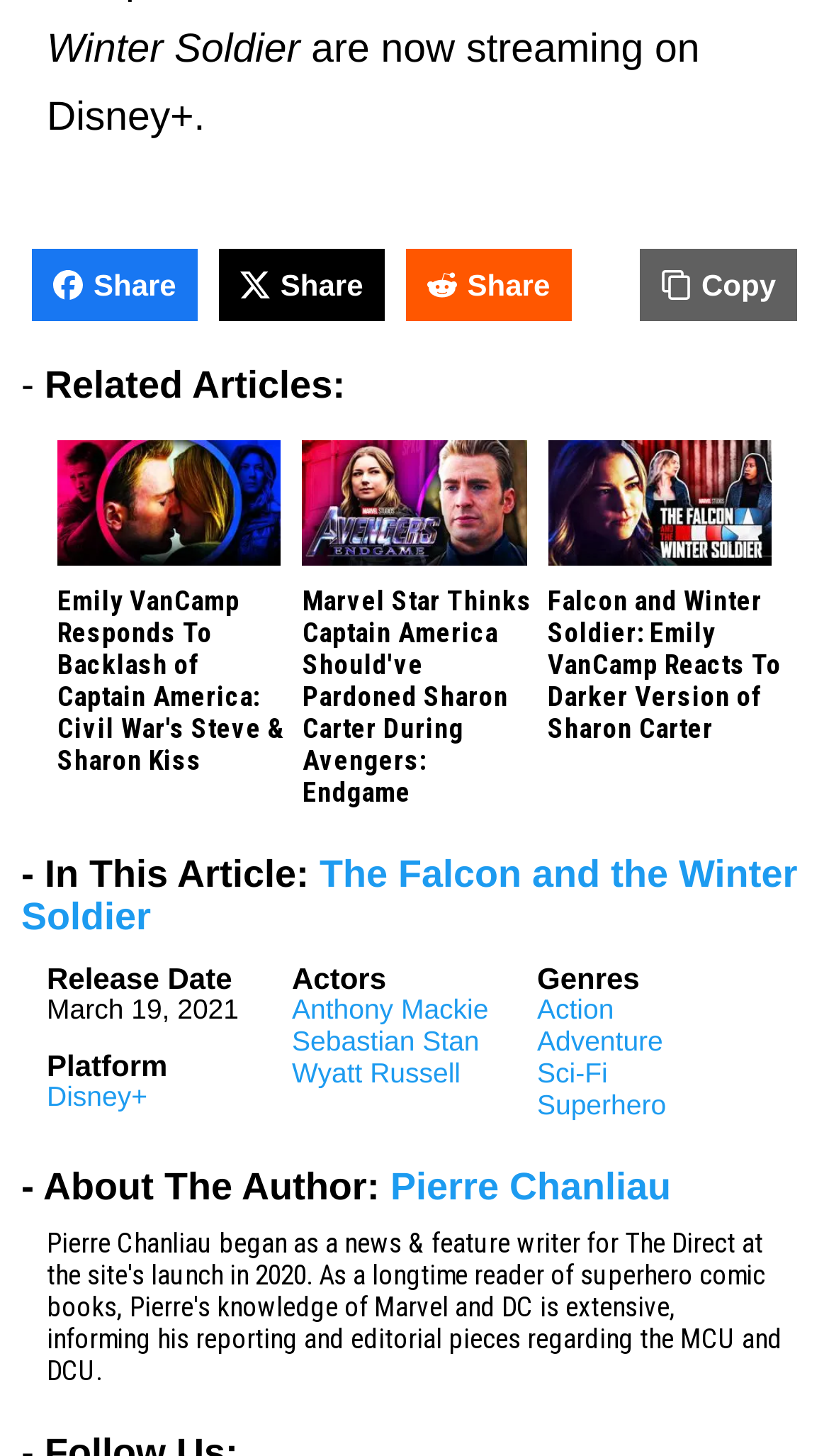Who is the author of the article?
Examine the image and provide an in-depth answer to the question.

I found the answer by looking at the section that says 'About The Author' and then lists the author's name, which is 'Pierre Chanliau'.